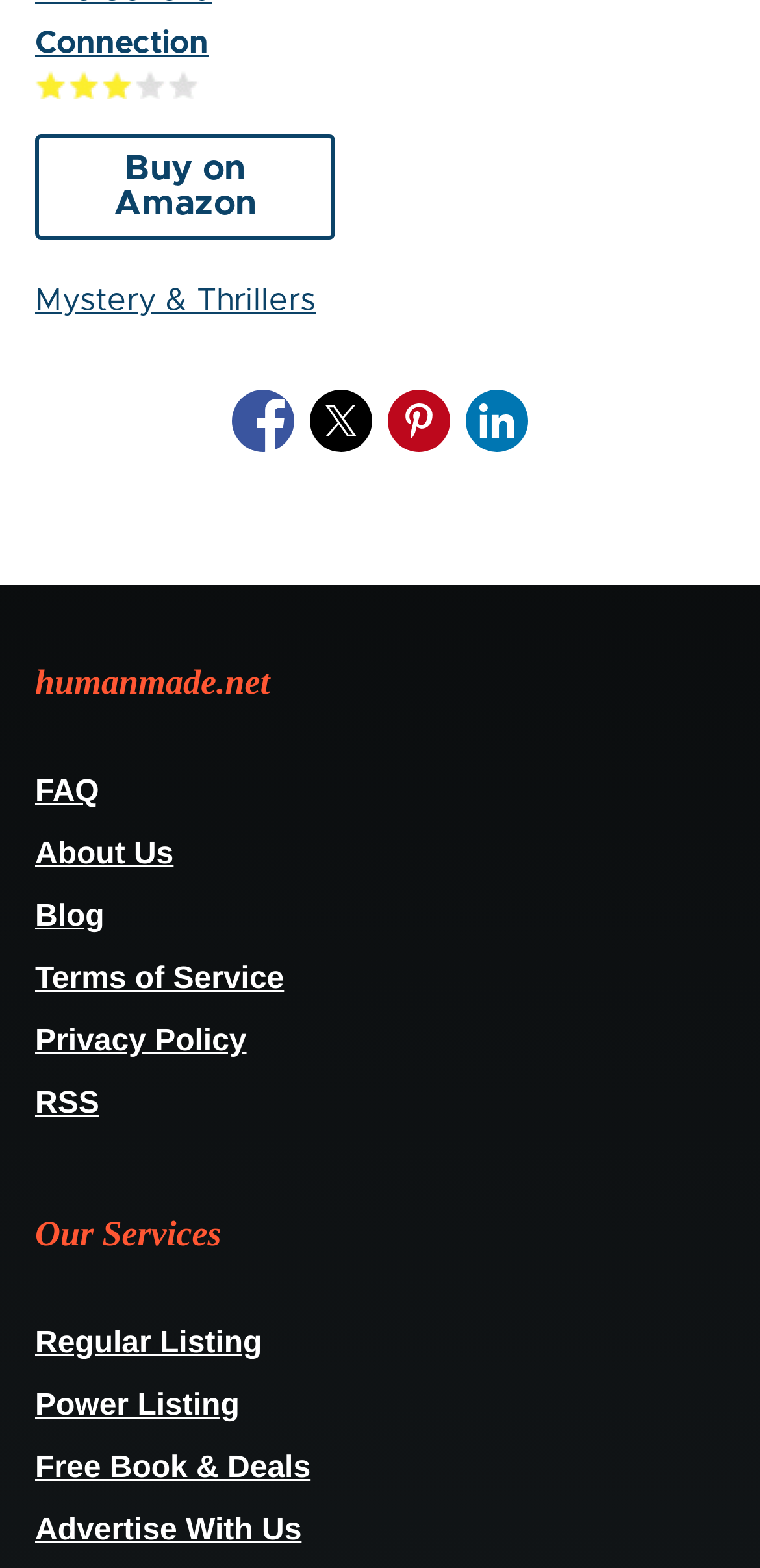Highlight the bounding box coordinates of the region I should click on to meet the following instruction: "Visit FAQ page".

[0.046, 0.49, 0.13, 0.515]